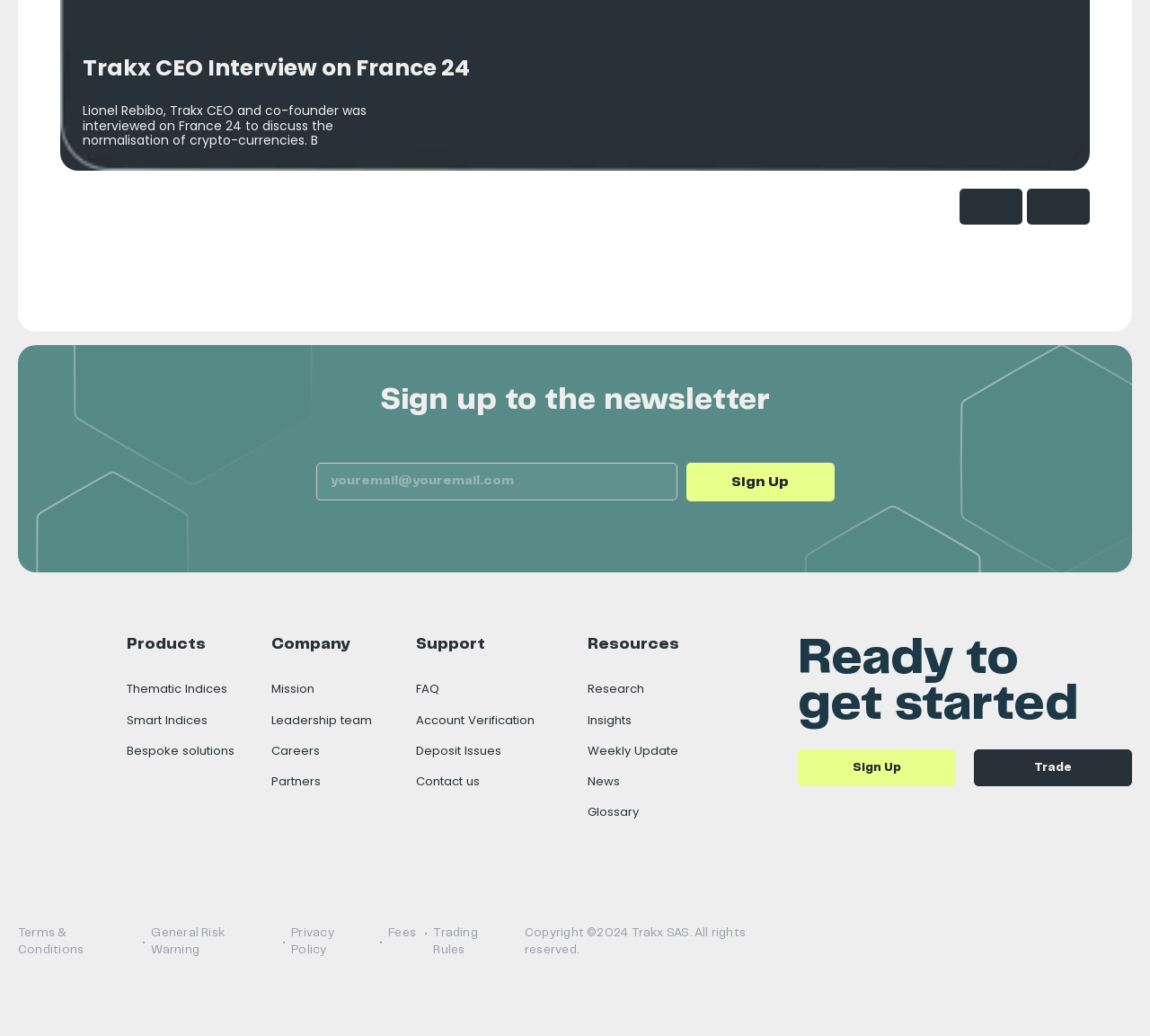Find the bounding box coordinates of the element to click in order to complete the given instruction: "Read Trakx CEO Interview on France 24."

[0.06, 0.032, 0.94, 0.143]